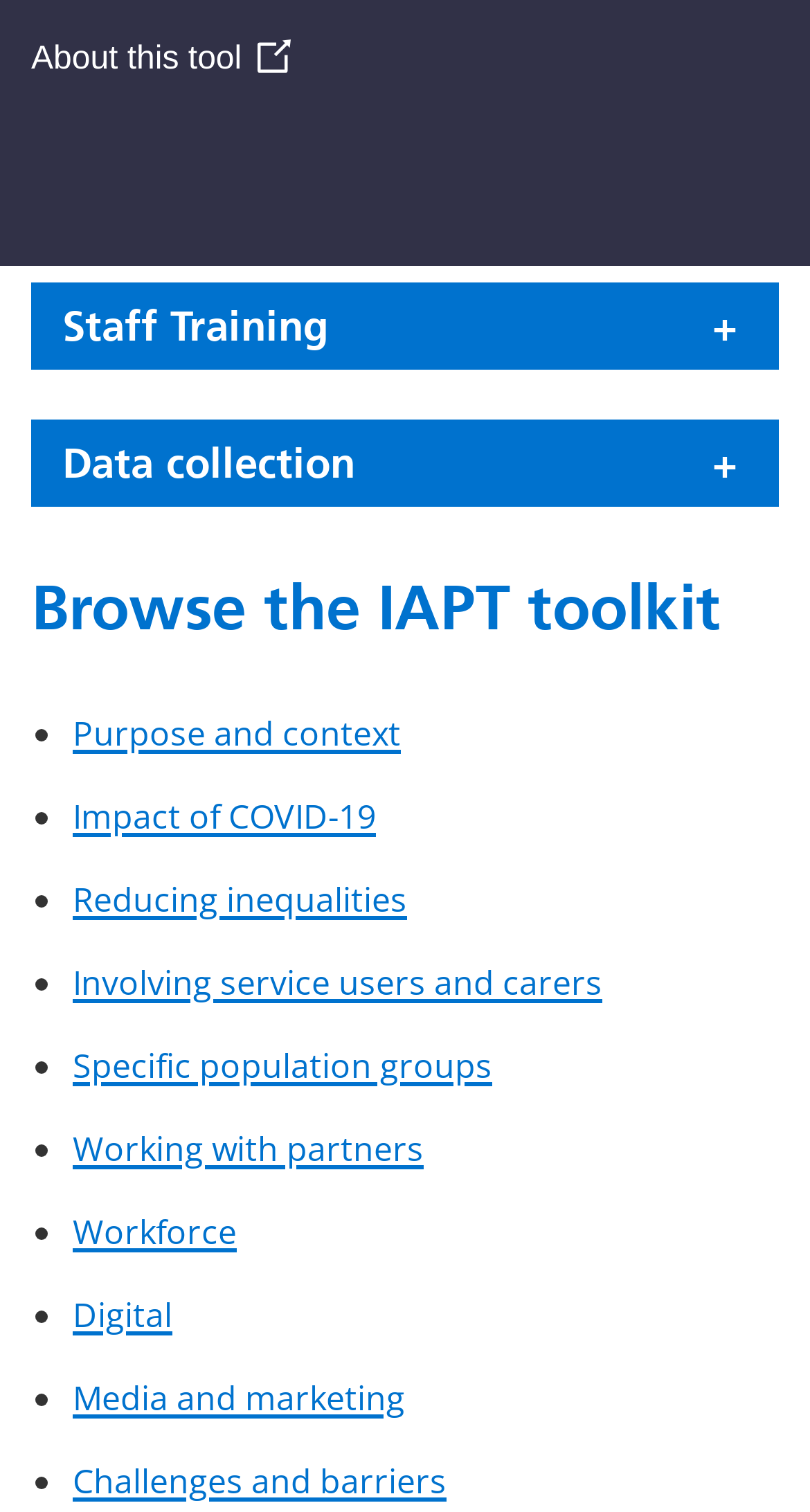What is the last subtopic listed under 'Browse the IAPT toolkit'?
Refer to the screenshot and respond with a concise word or phrase.

Challenges and barriers